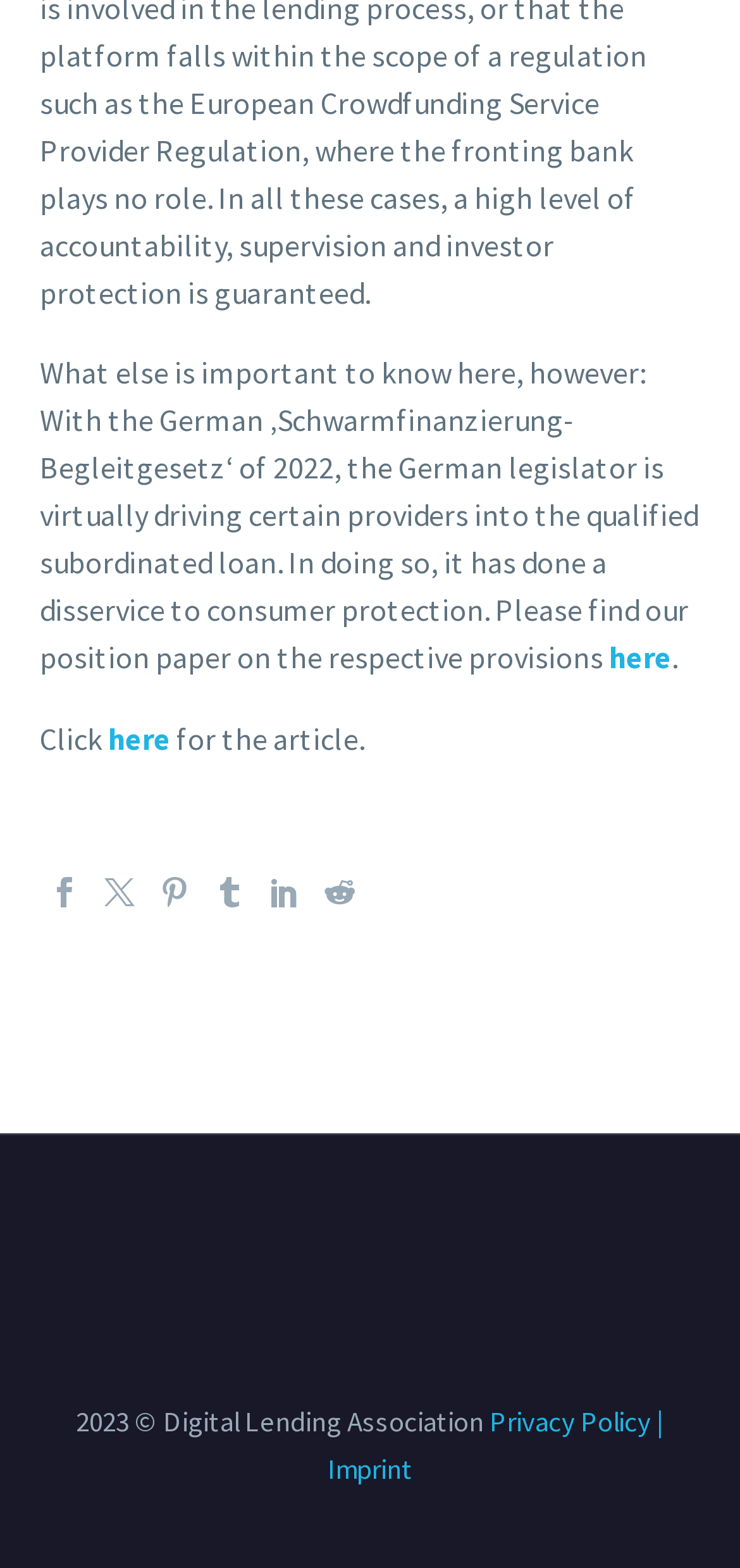What is the topic of the position paper?
Please ensure your answer to the question is detailed and covers all necessary aspects.

The topic of the position paper can be found in the first paragraph of the webpage, where it is mentioned that the German legislator is virtually driving certain providers into the qualified subordinated loan with the German ‚Schwarmfinanzierung-Begleitgesetz‘ of 2022.